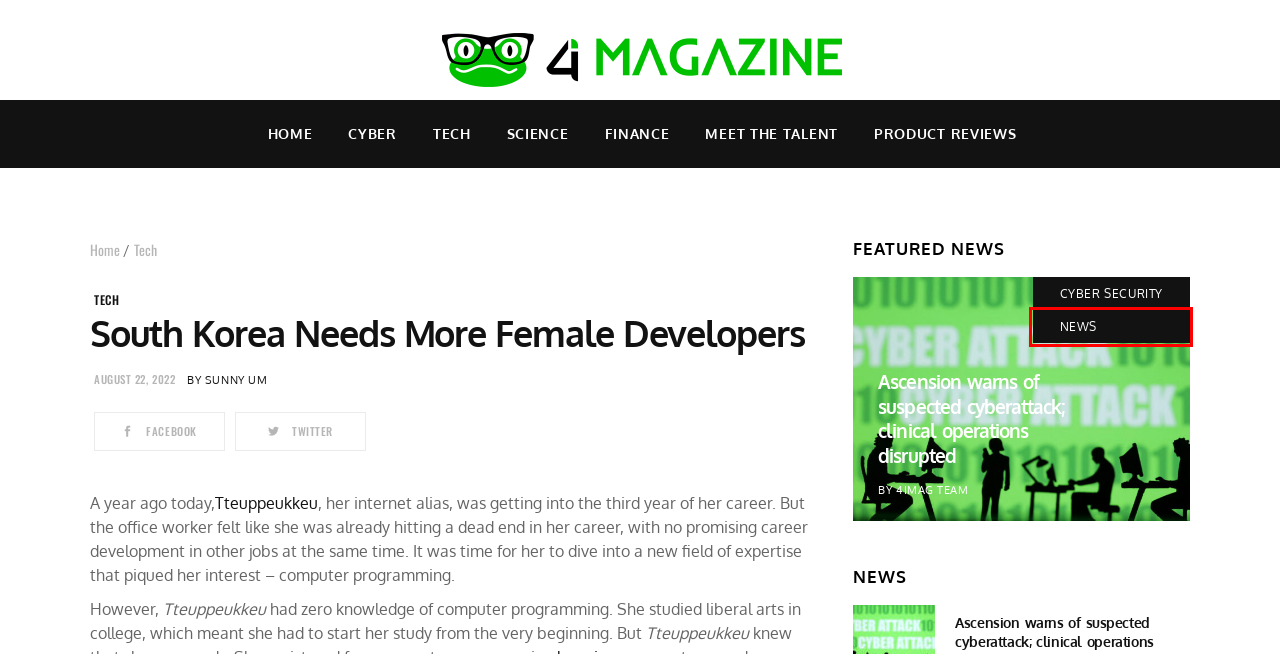You have a screenshot of a webpage with a red rectangle bounding box. Identify the best webpage description that corresponds to the new webpage after clicking the element within the red bounding box. Here are the candidates:
A. Cyber Security Archives - 4imag
B. 2022 - 4imag
C. femaledevelopers Archives - 4imag
D. News Archives - 4imag
E. 4imag team, Author at 4imag
F. Ascension warns of suspected cyberattack; clinical operations disrupted
G. Sunny Um, Author at 4imag
H. Home - 4imag

D